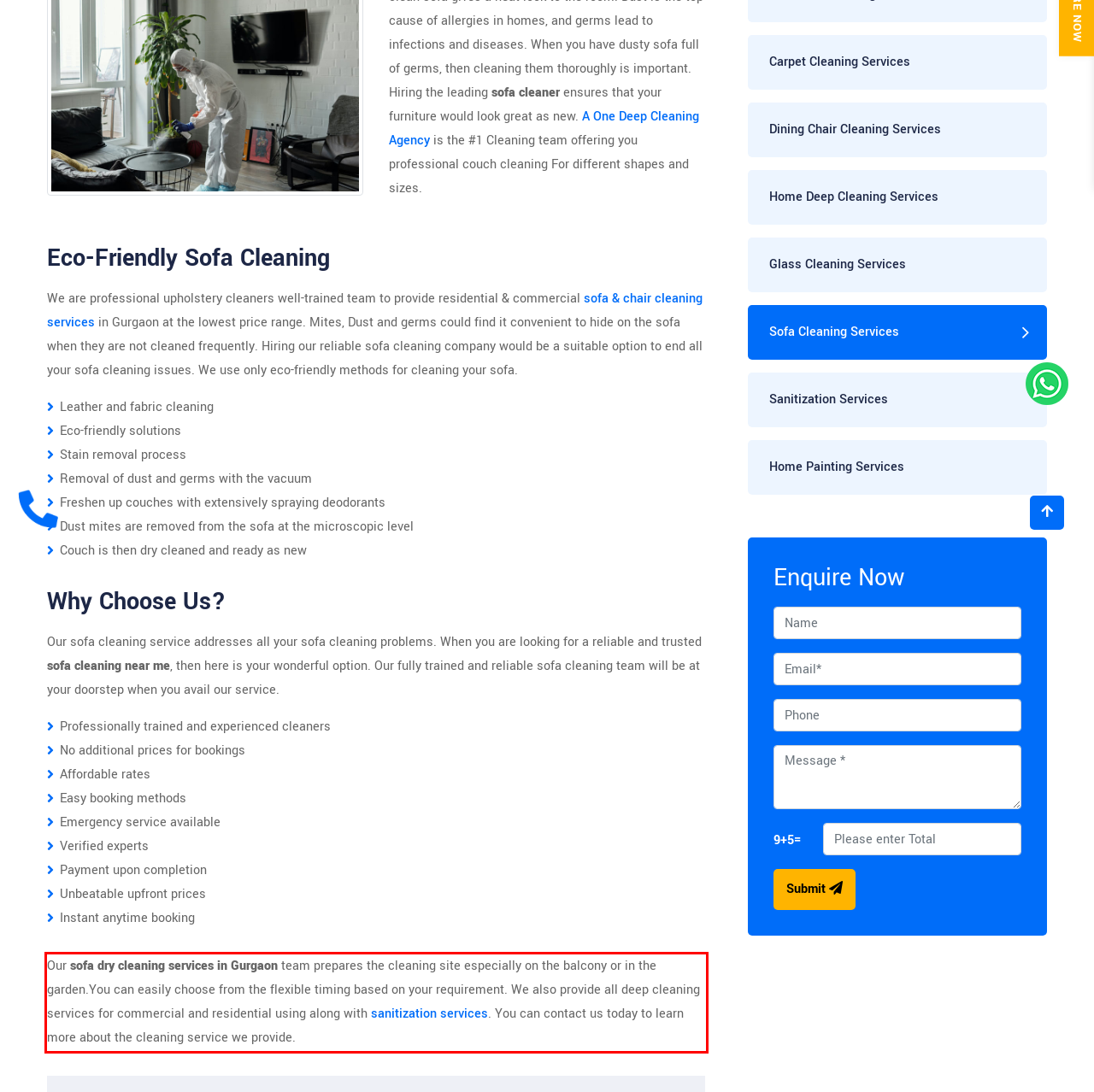View the screenshot of the webpage and identify the UI element surrounded by a red bounding box. Extract the text contained within this red bounding box.

Our sofa dry cleaning services in Gurgaon team prepares the cleaning site especially on the balcony or in the garden.You can easily choose from the flexible timing based on your requirement. We also provide all deep cleaning services for commercial and residential using along with sanitization services. You can contact us today to learn more about the cleaning service we provide.